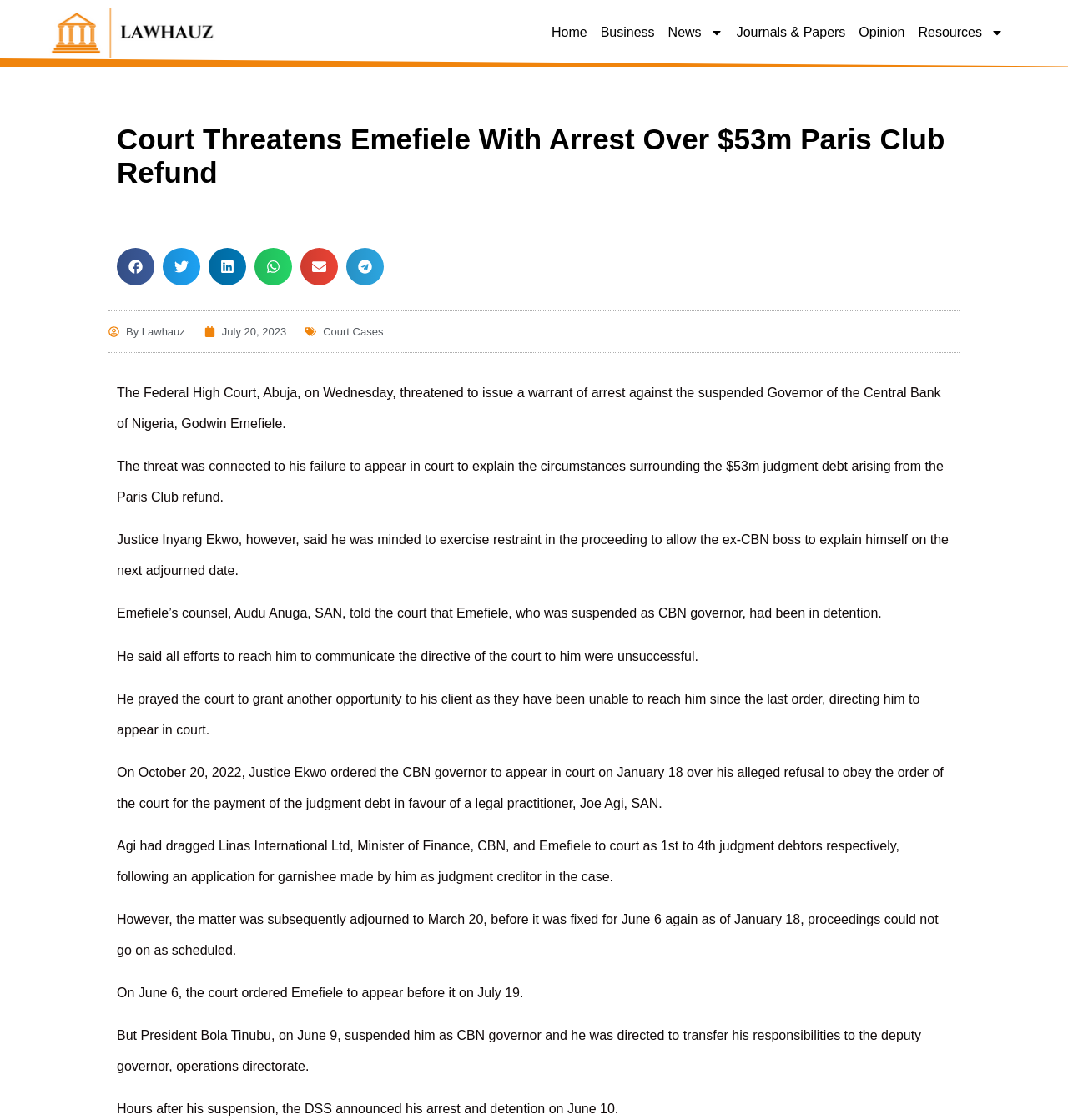Provide an in-depth description of the elements and layout of the webpage.

The webpage appears to be a news article about a court case involving the suspended Governor of the Central Bank of Nigeria, Godwin Emefiele. At the top of the page, there are several links to different sections of the website, including "Home", "Business", "News", "Journals & Papers", "Opinion", and "Resources". There are also two images, likely icons, next to the "News" and "Resources" links.

Below the links, there is a heading that reads "Court Threatens Emefiele With Arrest Over $53m Paris Club Refund". To the right of the heading, there are five buttons to share the article on various social media platforms, each with a corresponding image.

The main content of the article is divided into several paragraphs of text, which describe the court case and the circumstances surrounding Emefiele's suspension and arrest. The text is arranged in a single column, with no images or other elements interrupting the flow of the text.

At the bottom of the article, there are links to the author, "Lawhauz", and the date of publication, "July 20, 2023". There is also a link to a related topic, "Court Cases".